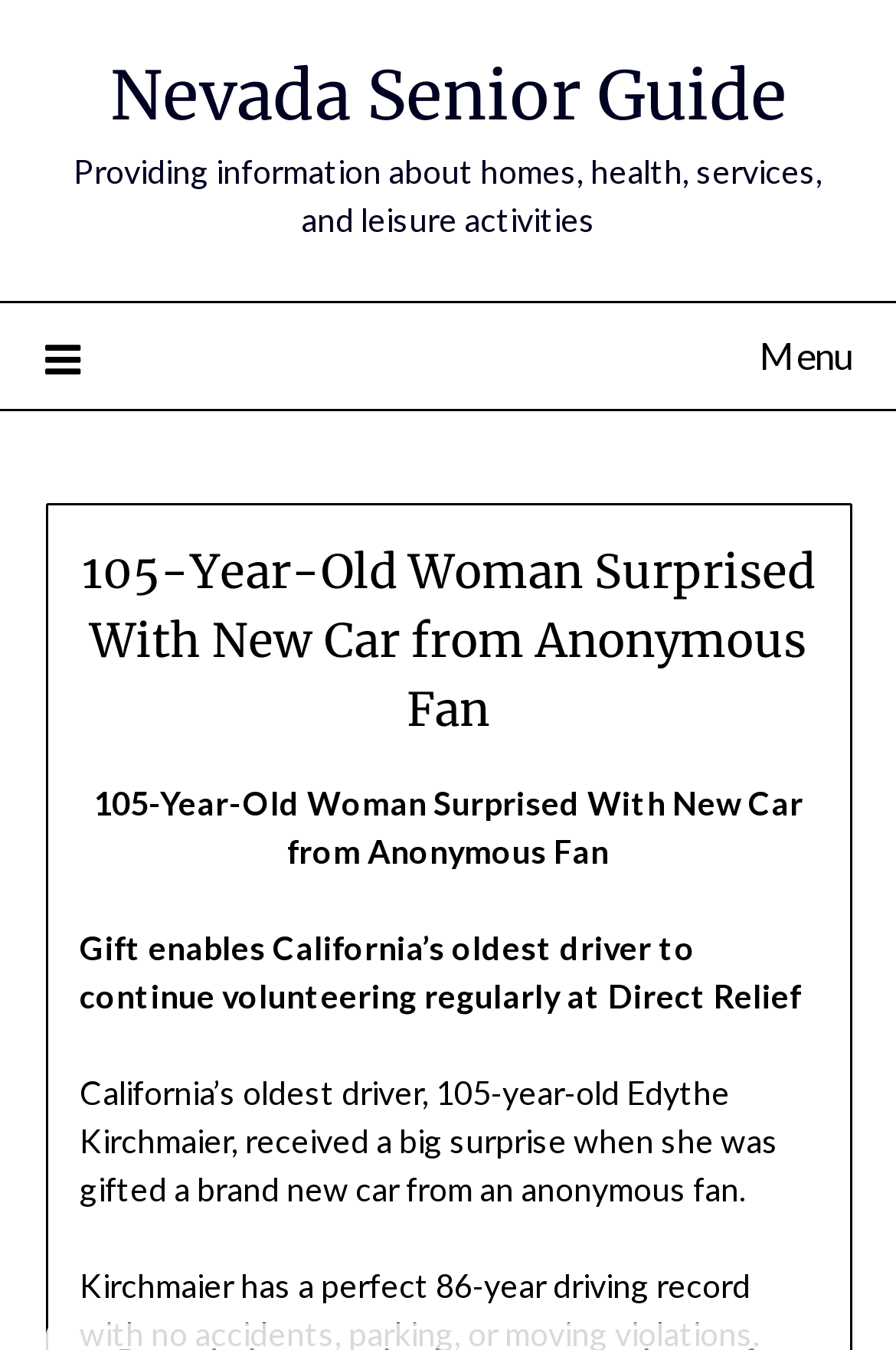Refer to the image and provide a thorough answer to this question:
What is the name of the oldest driver in California?

I found the answer by reading the text content of the webpage, specifically the sentence 'California’s oldest driver, 105-year-old Edythe Kirchmaier, received a big surprise when she was gifted a brand new car from an anonymous fan.'